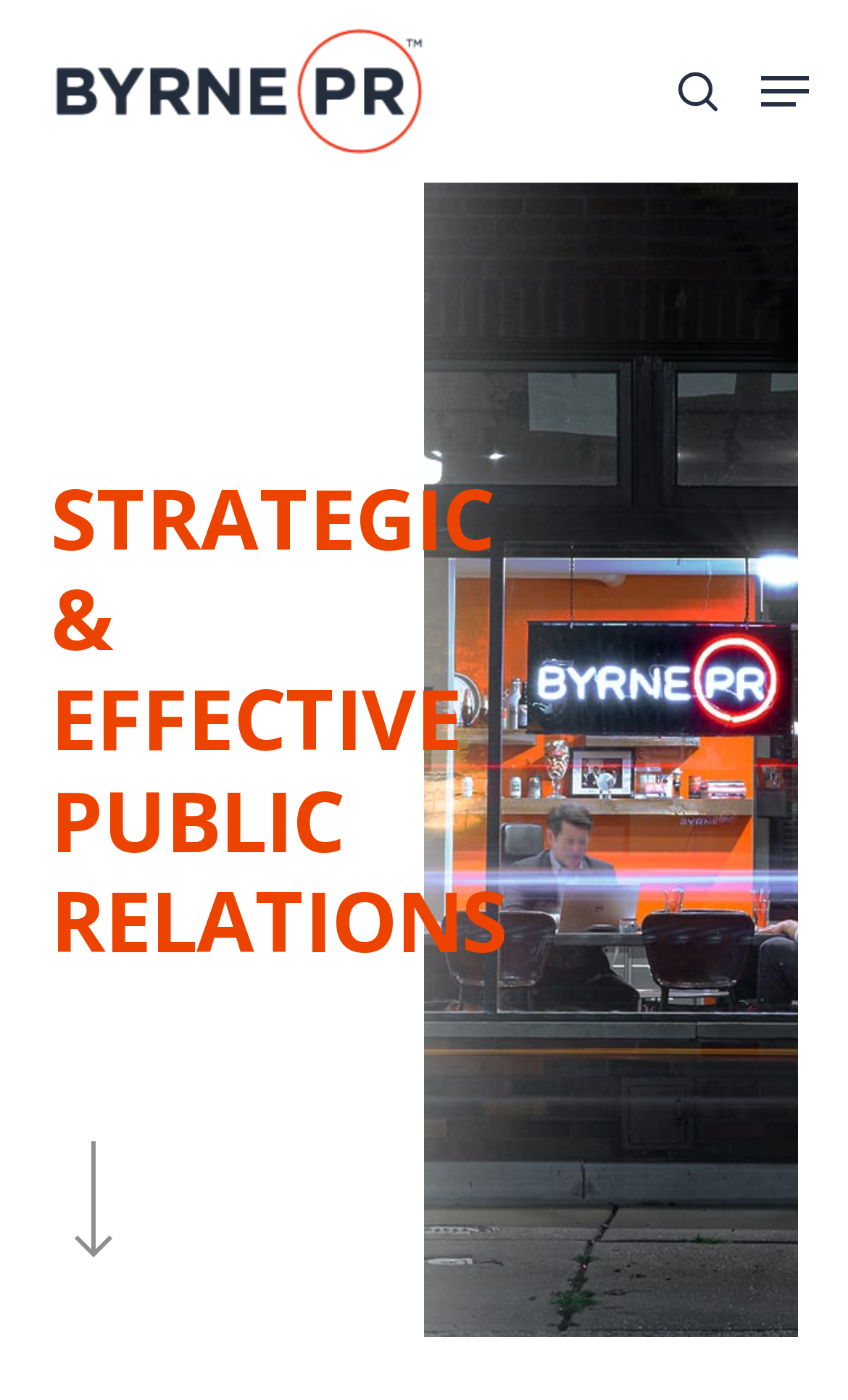Describe every aspect of the webpage in a detailed manner.

The webpage is titled "ByrnePR – Deeper Experience. Better Results." and features a prominent search bar at the top, spanning almost the entire width of the page. The search bar contains a textbox with a placeholder text "Search" and is accompanied by a "Close Search" link to its right.

Below the search bar, there is a logo of ByrnePR, represented by two identical images, one of which is a smaller version of the other. The logo is positioned near the top-left corner of the page.

To the right of the logo, there is a link labeled "ByrnePR ByrnePR", which appears to be a navigation link. Further to the right, there is another link labeled "search", which may be a duplicate of the search functionality.

At the top-right corner of the page, there is a button labeled "Navigation Menu", which is currently collapsed. When expanded, it reveals a heading that reads "STRATEGIC & EFFECTIVE PUBLIC RELATIONS", indicating that the webpage is related to public relations services. Below this heading, there is a link labeled "Navigate to the next section", accompanied by a small arrow icon, suggesting that there is more content to explore on the page.